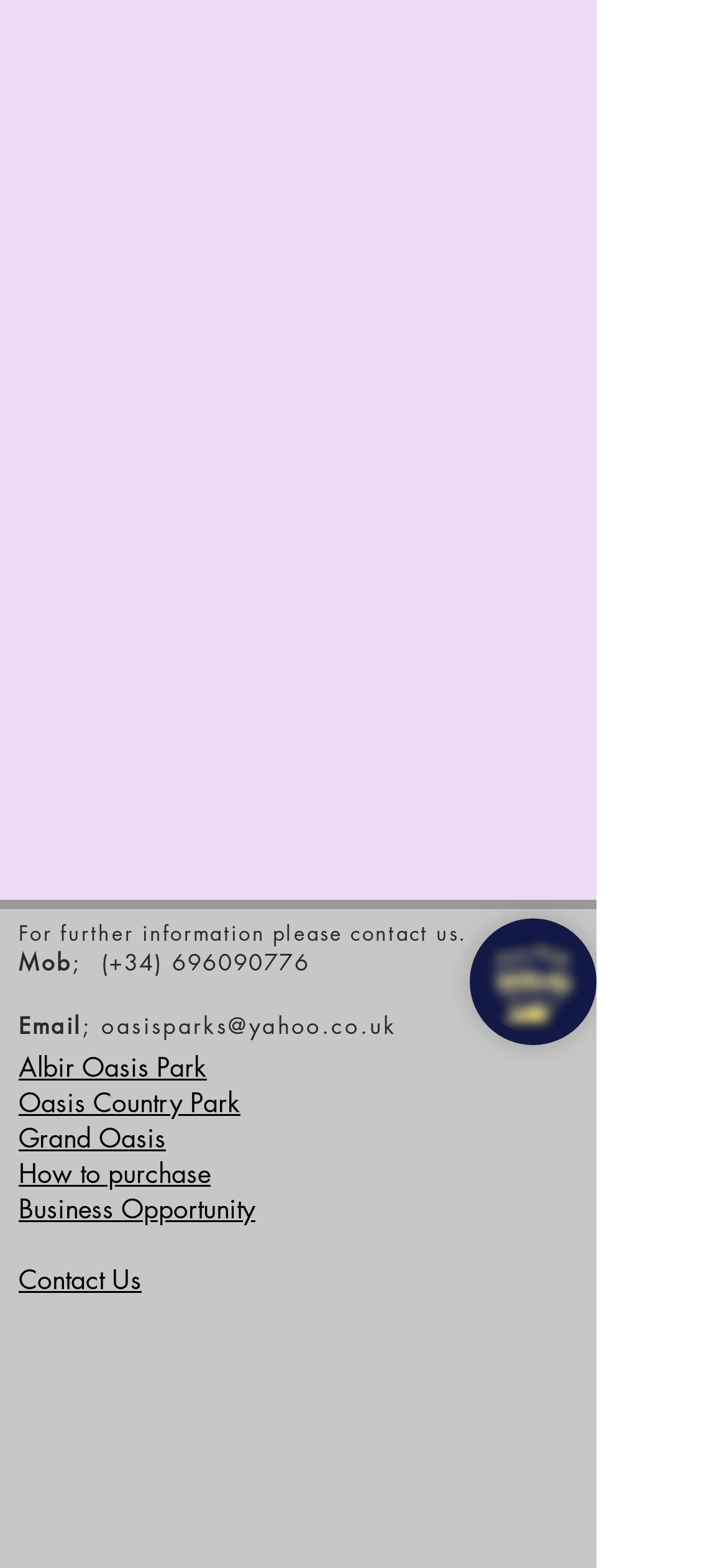Find the bounding box coordinates of the clickable area required to complete the following action: "Contact us via phone".

[0.237, 0.604, 0.426, 0.624]